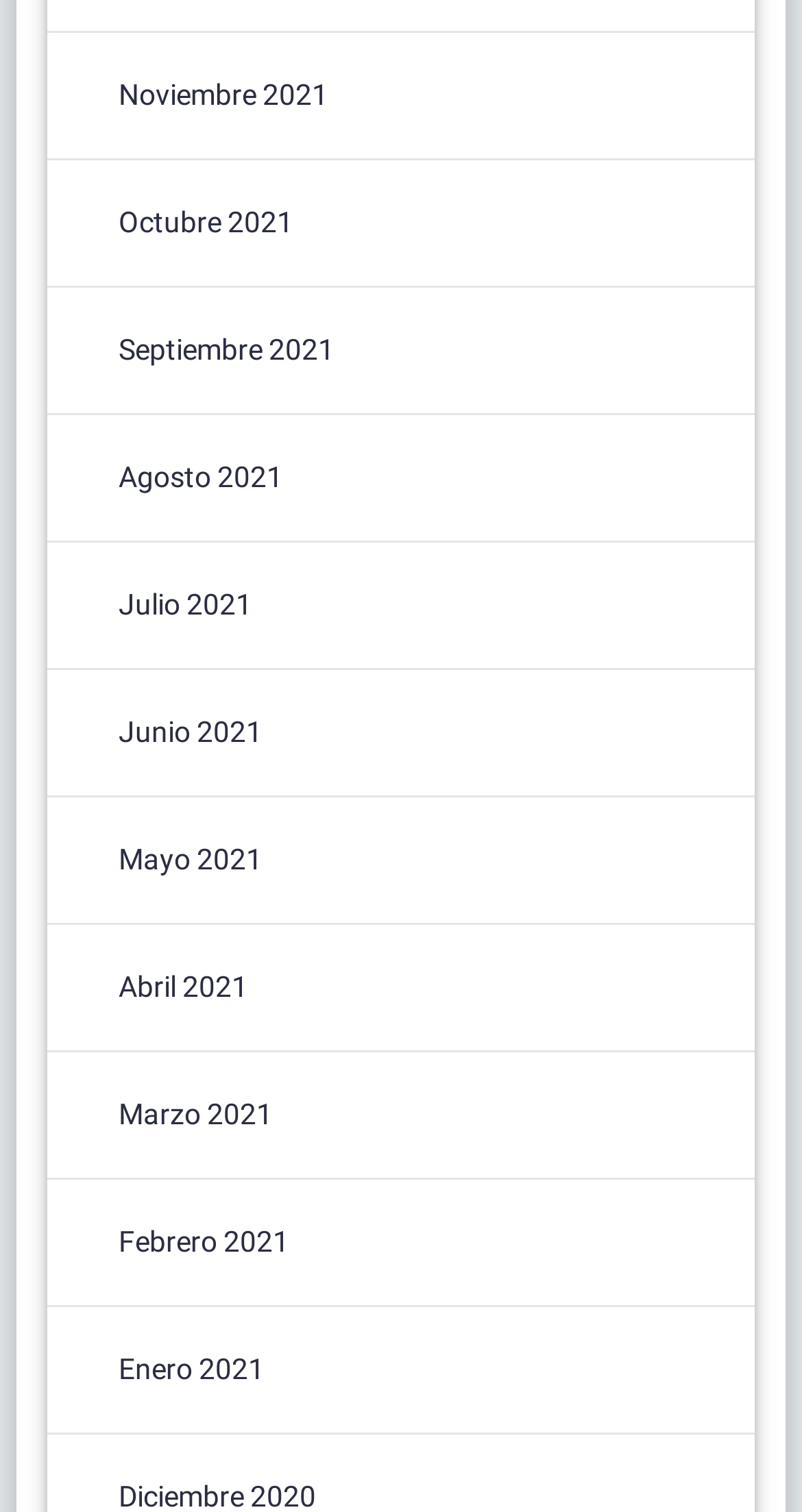What are the months listed on the webpage?
Please provide a comprehensive answer based on the details in the screenshot.

By examining the links on the webpage, I can see that they are all months of 2021, ranging from January to November.